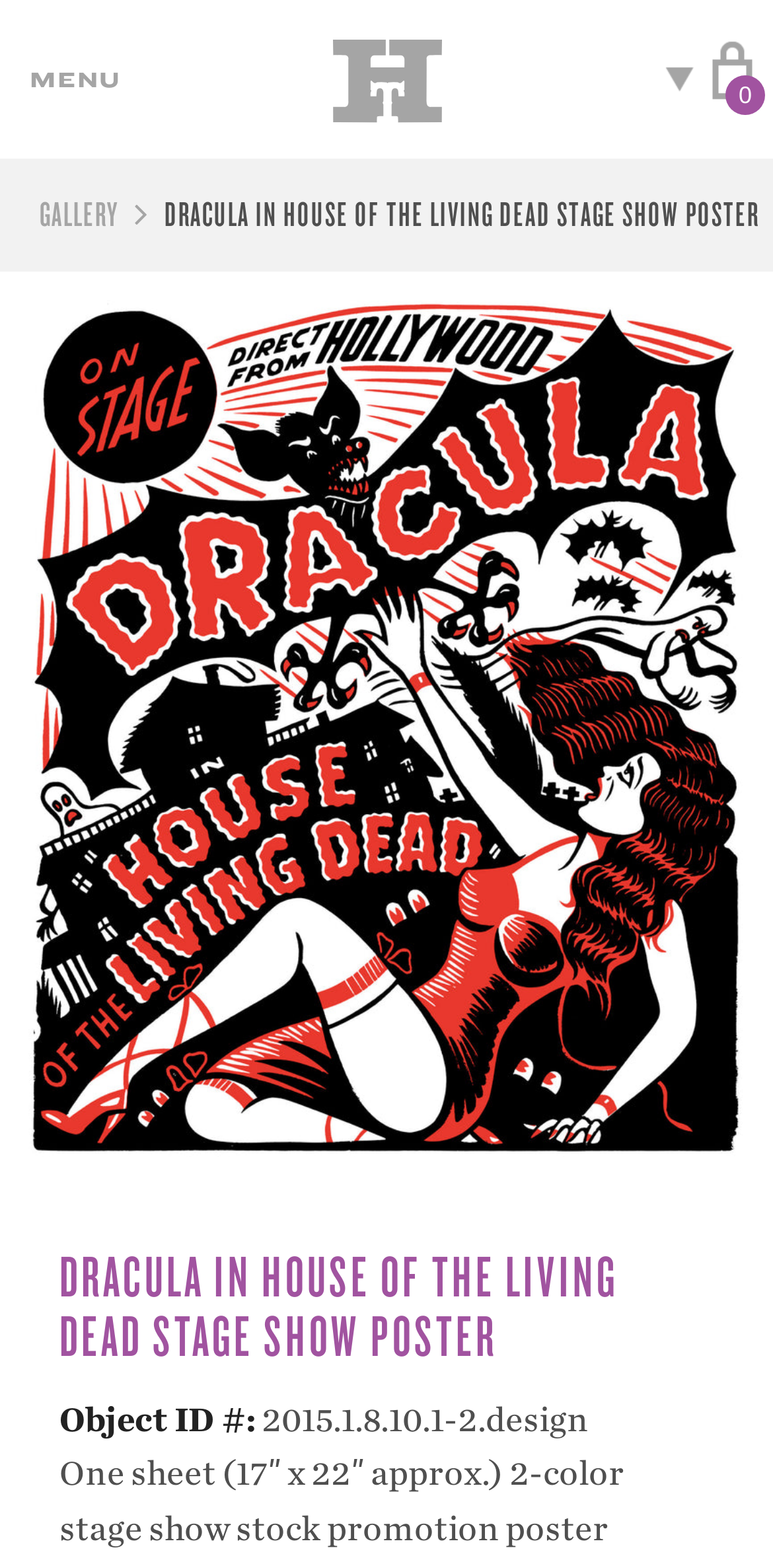Generate the text content of the main headline of the webpage.

DRACULA IN HOUSE OF THE LIVING DEAD STAGE SHOW POSTER